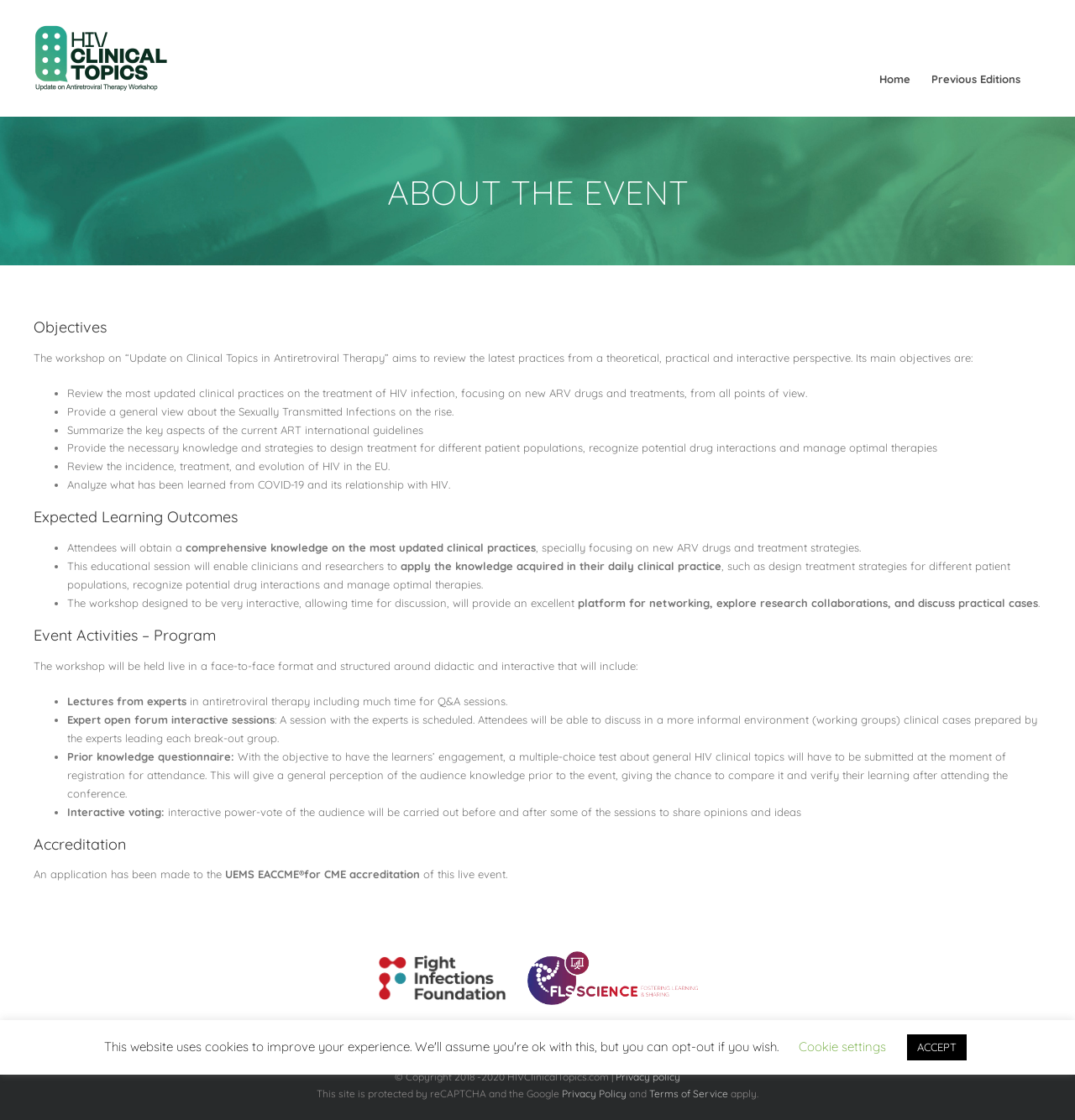Please identify the bounding box coordinates for the region that you need to click to follow this instruction: "View Privacy policy".

[0.573, 0.956, 0.633, 0.967]